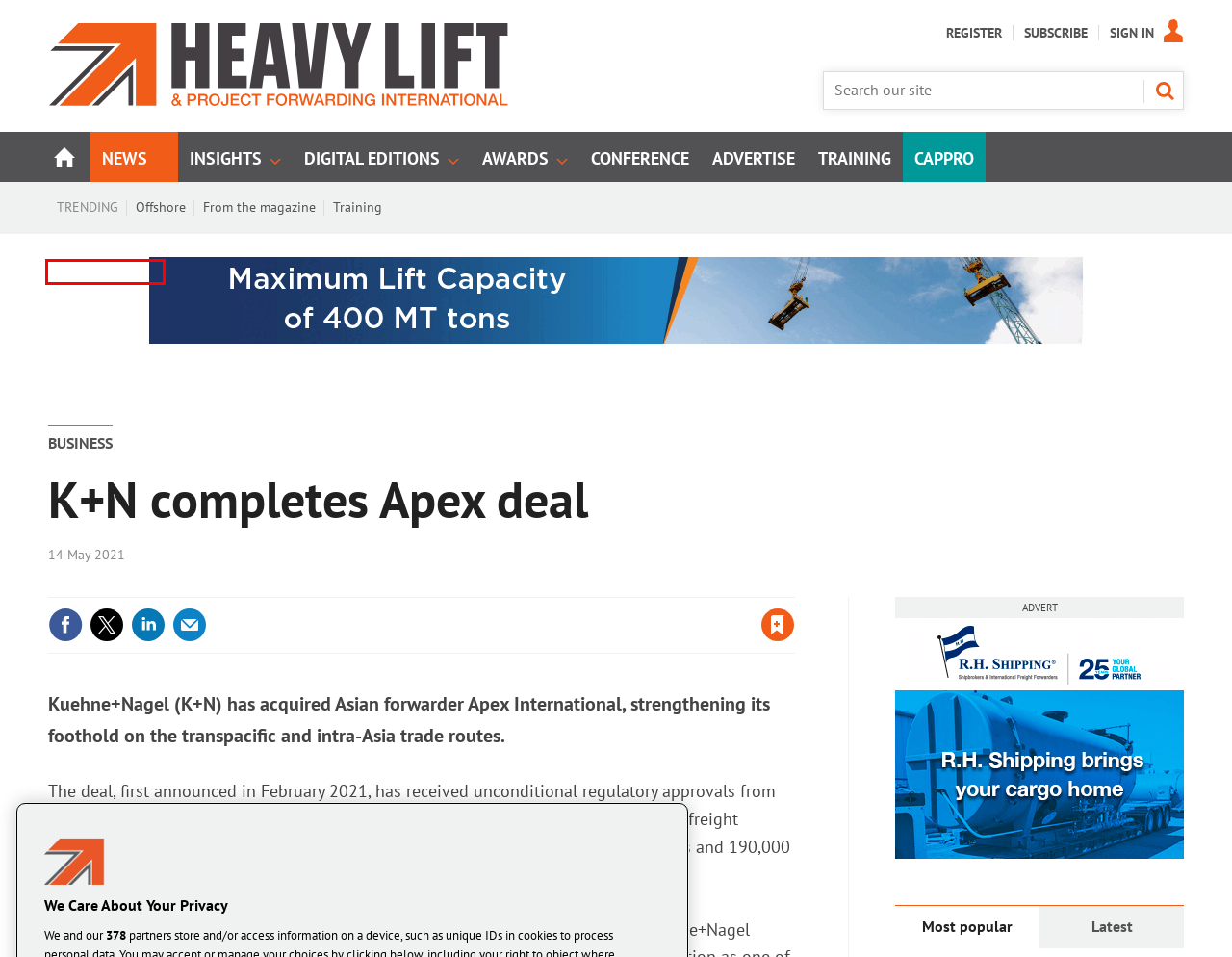You have a screenshot of a webpage where a red bounding box highlights a specific UI element. Identify the description that best matches the resulting webpage after the highlighted element is clicked. The choices are:
A. 2014 digital editions | Digital editions | Heavy Lift & Project Forwarding International (HLPFI)
B. 2008 digital editions | Digital editions | Heavy Lift & Project Forwarding International (HLPFI)
C. Crane news | Heavy Lift & Project Forwarding International (HLPFI)
D. Training portal | Heavy Lift & Project Forwarding International
E. 10th anniversary | Heavy Lift & Project Forwarding International (HLPF
F. 2009 digital editions | Digital editions | Heavy Lift & Project Forwarding International (HLPFI)
G. Equipment news | Heavy Lift & Project Forwarding International (HLPFI)
H. Registration

E